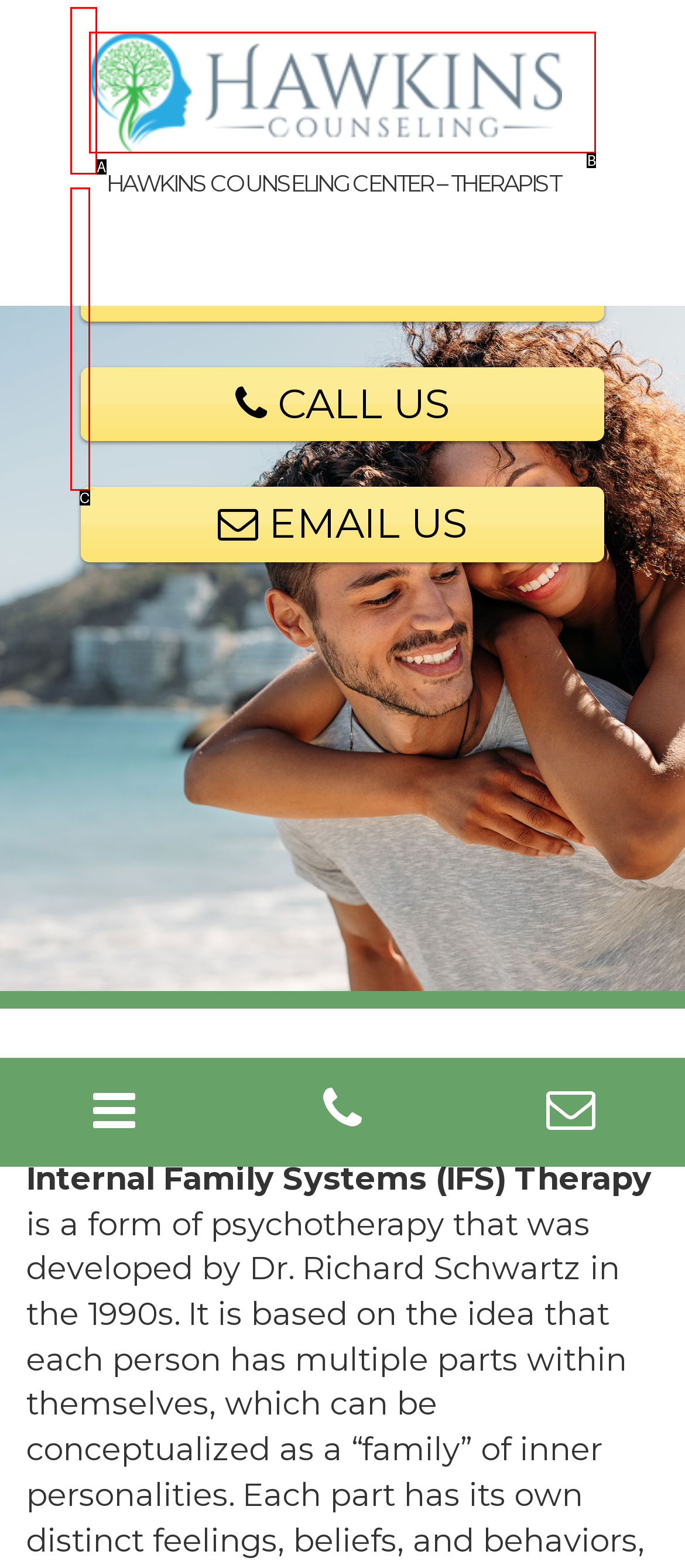Based on the description: About Us, identify the matching HTML element. Reply with the letter of the correct option directly.

C